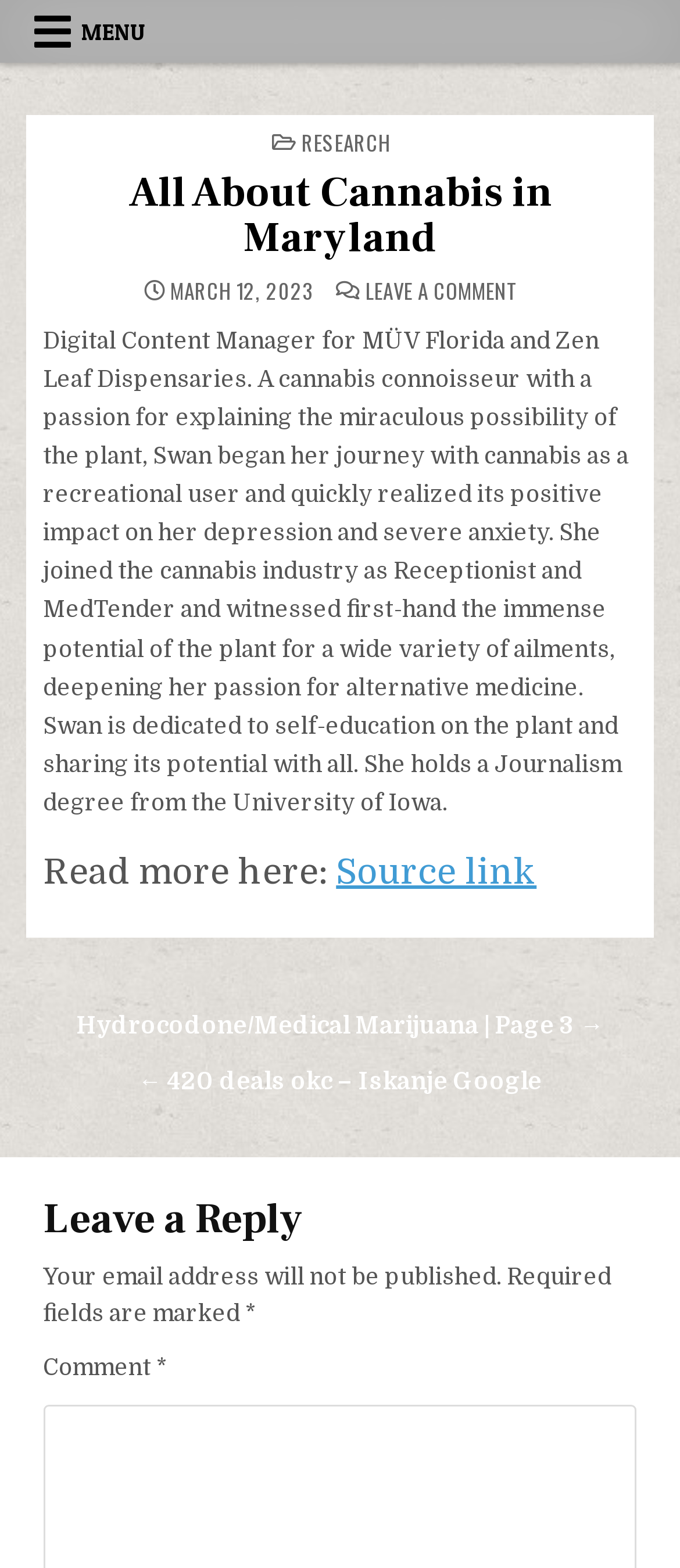What is the topic of the article?
By examining the image, provide a one-word or phrase answer.

Cannabis